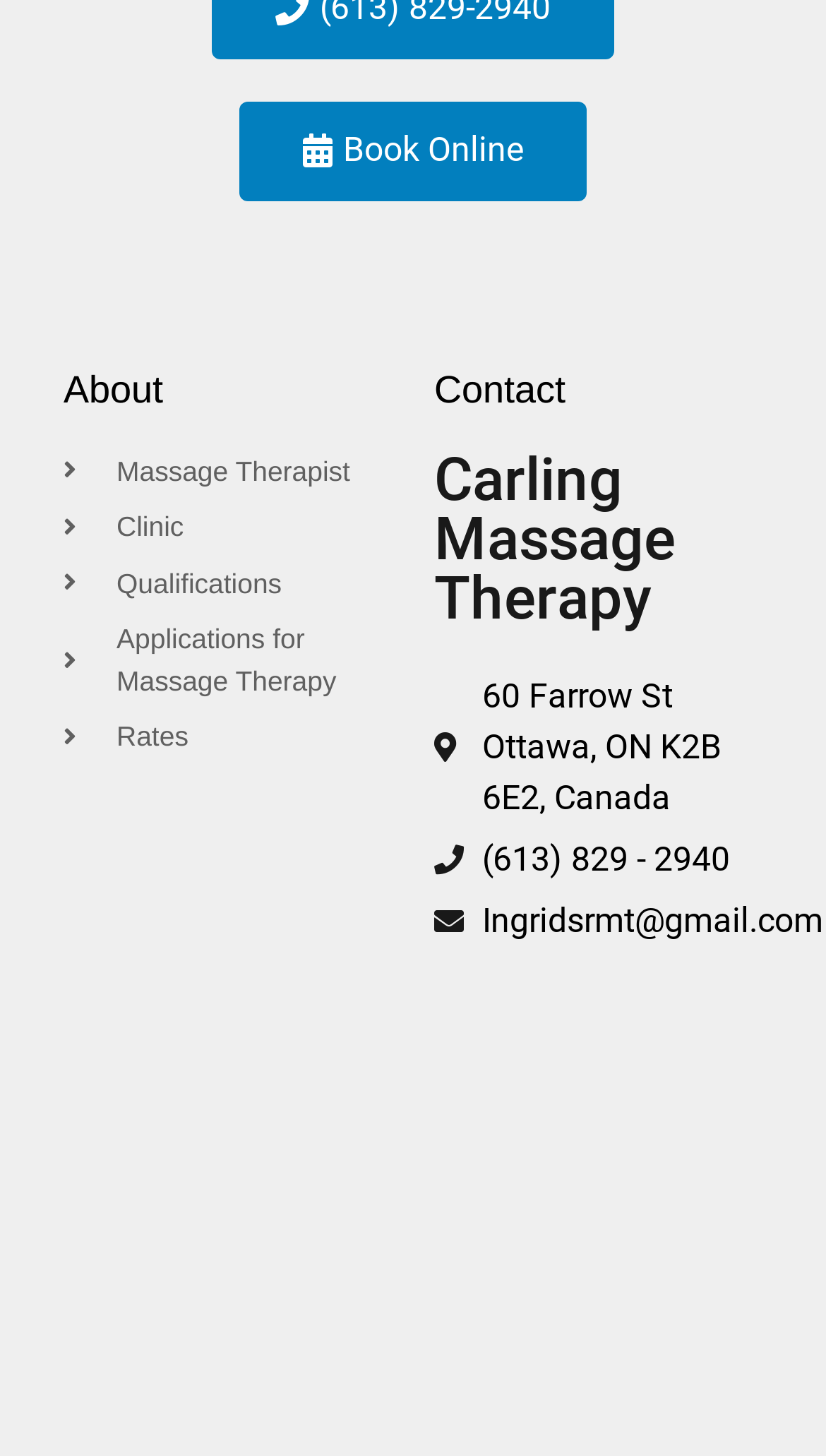Provide the bounding box coordinates of the HTML element described by the text: "(613) 829 - 2940". The coordinates should be in the format [left, top, right, bottom] with values between 0 and 1.

[0.526, 0.573, 0.923, 0.608]